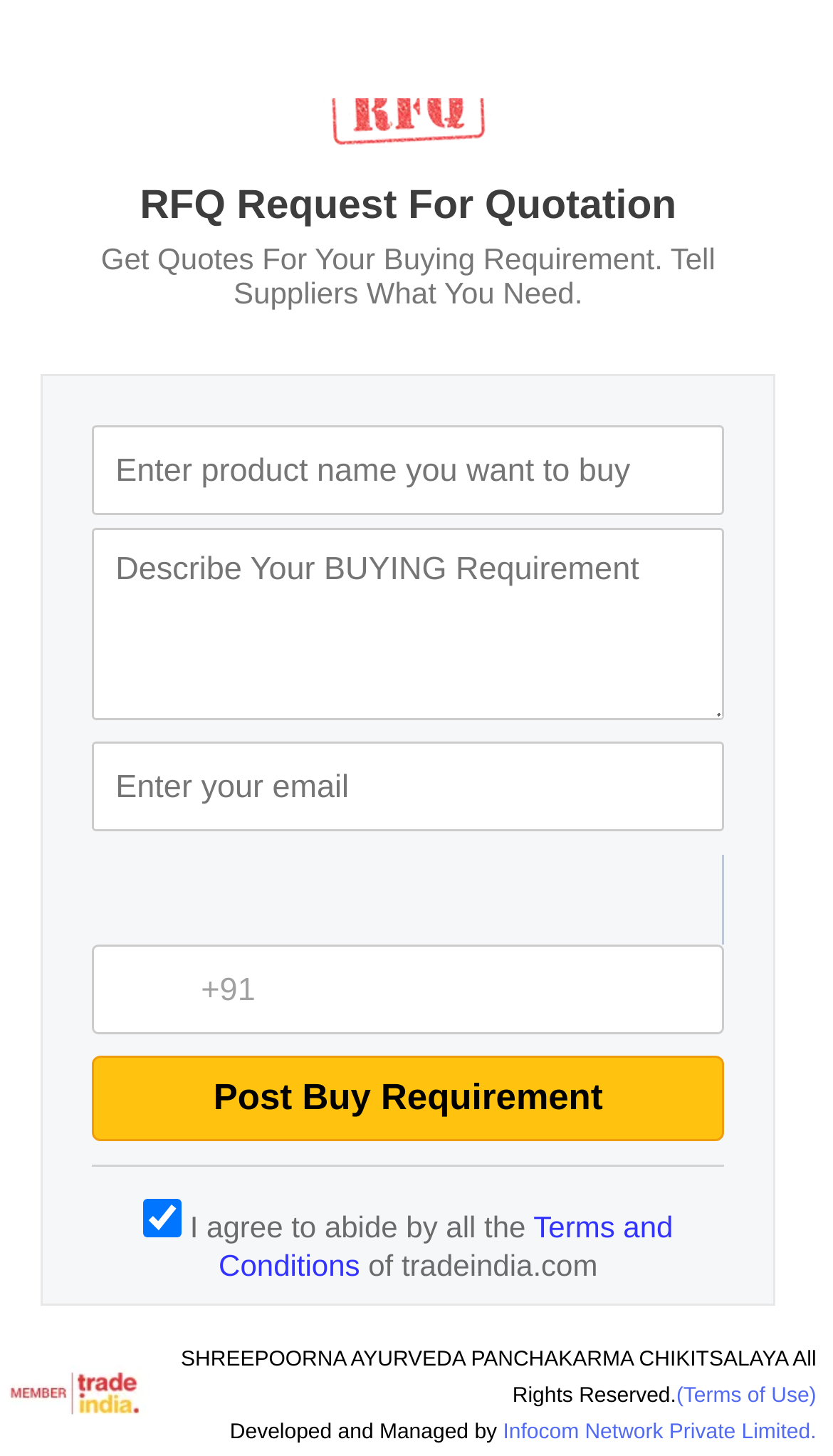Specify the bounding box coordinates for the region that must be clicked to perform the given instruction: "Enter your email".

[0.111, 0.51, 0.869, 0.571]